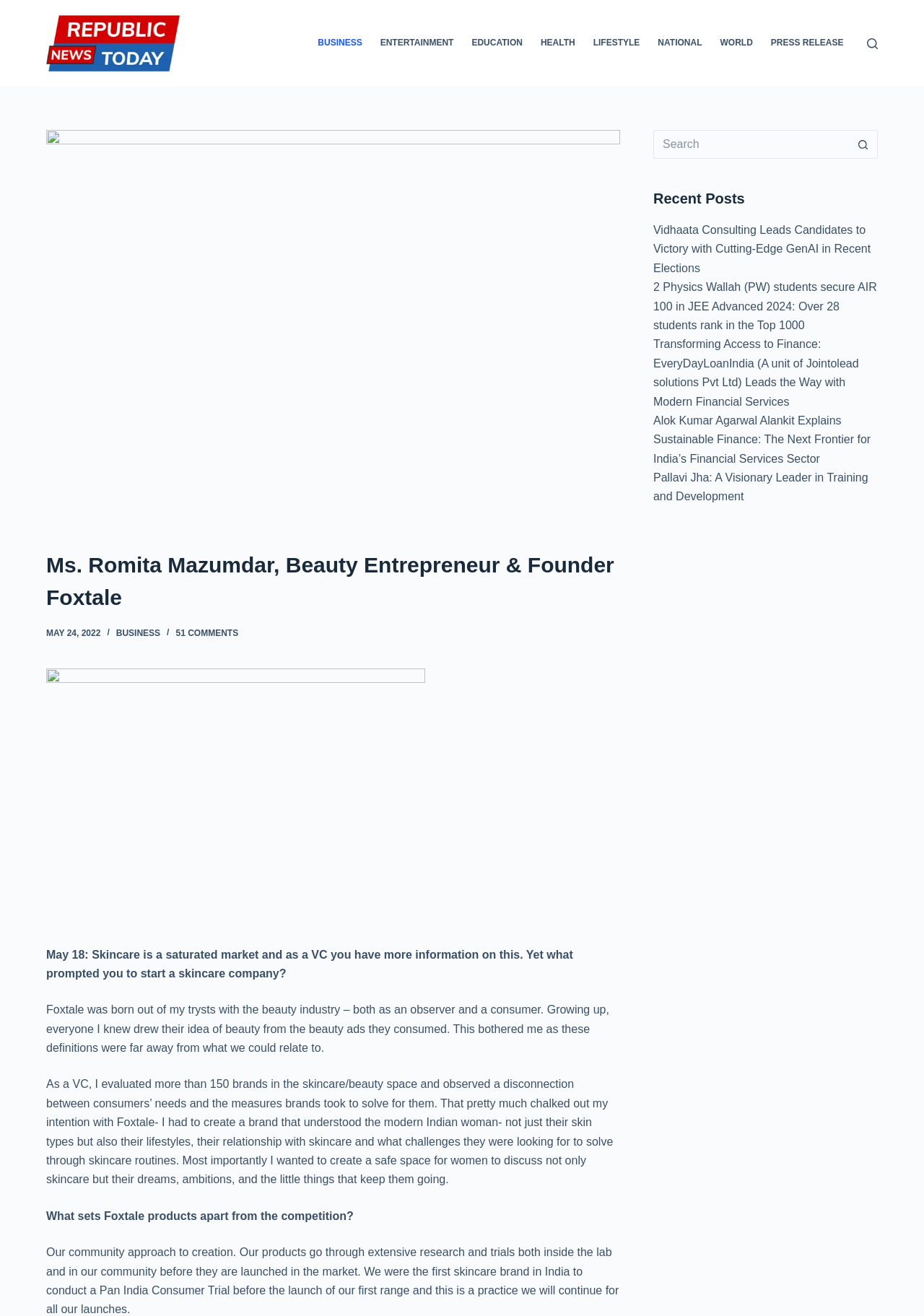How many menu items are in the header menu?
Refer to the image and provide a one-word or short phrase answer.

9